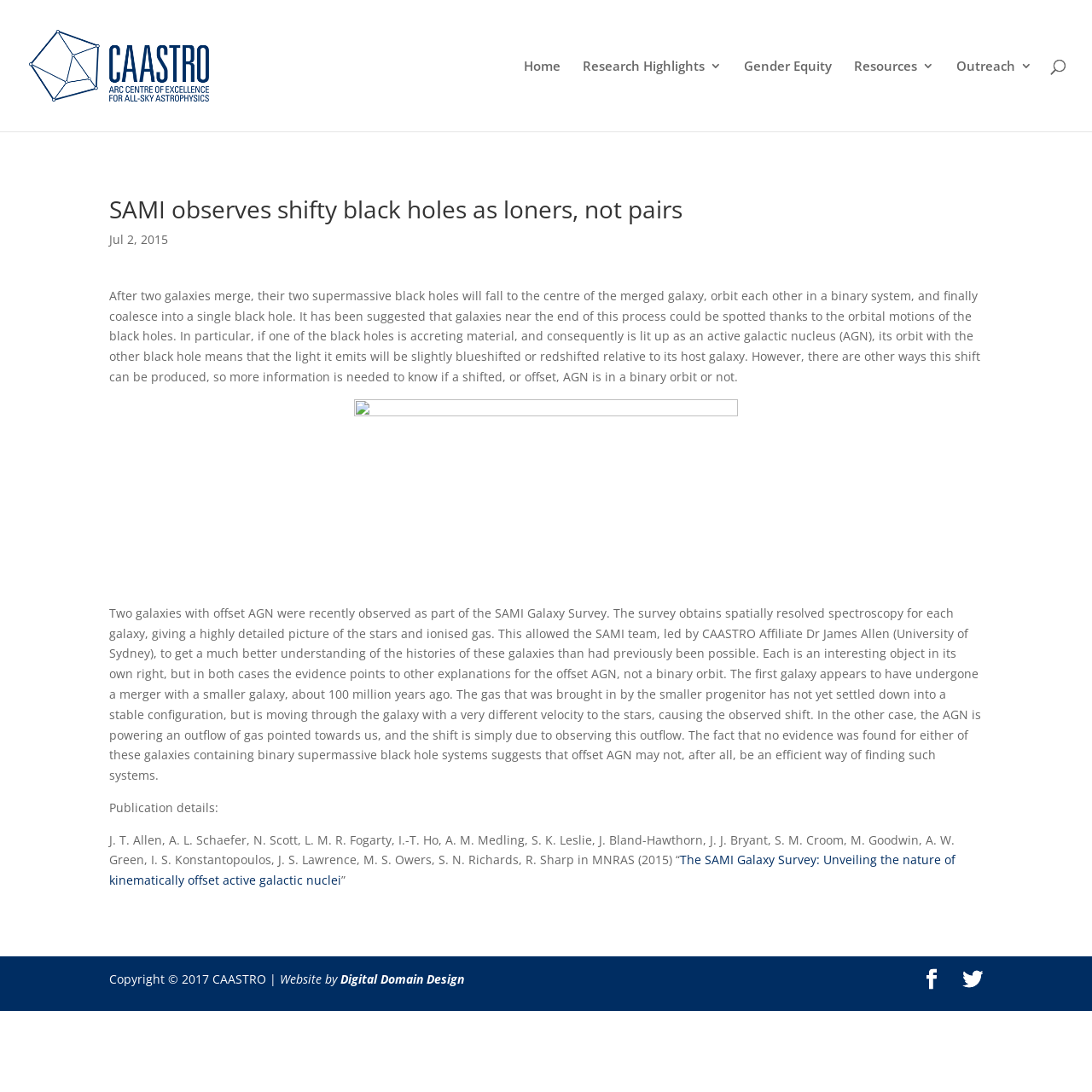What is the topic of the research highlighted?
Provide a detailed answer to the question using information from the image.

The topic of the research highlighted is about black holes, specifically about how SAMI observes shifty black holes as loners, not pairs, and the study of the offset active galactic nuclei (AGN) in two galaxies.